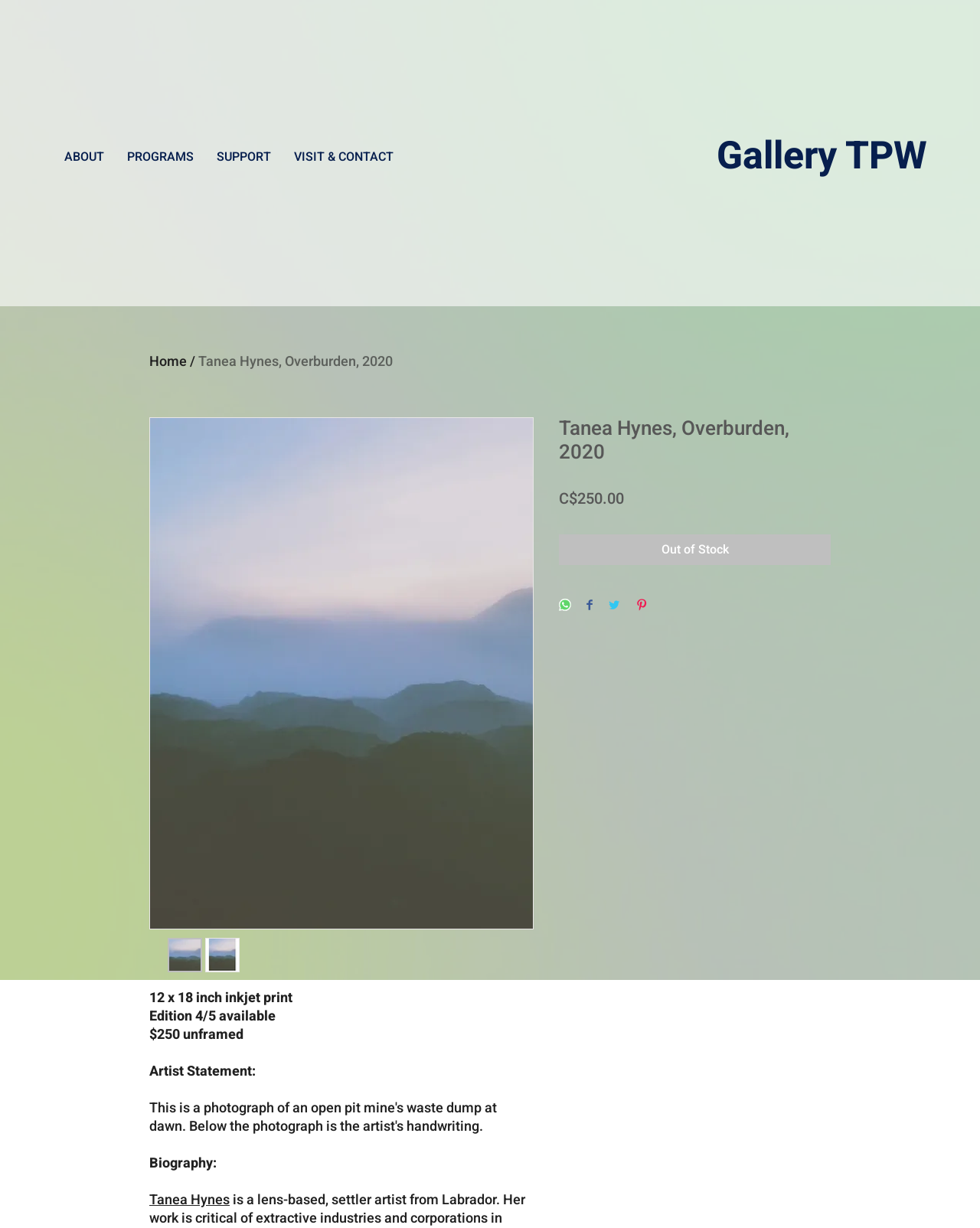Locate the bounding box coordinates of the segment that needs to be clicked to meet this instruction: "View the image of Tanea Hynes, Overburden, 2020".

[0.153, 0.341, 0.544, 0.756]